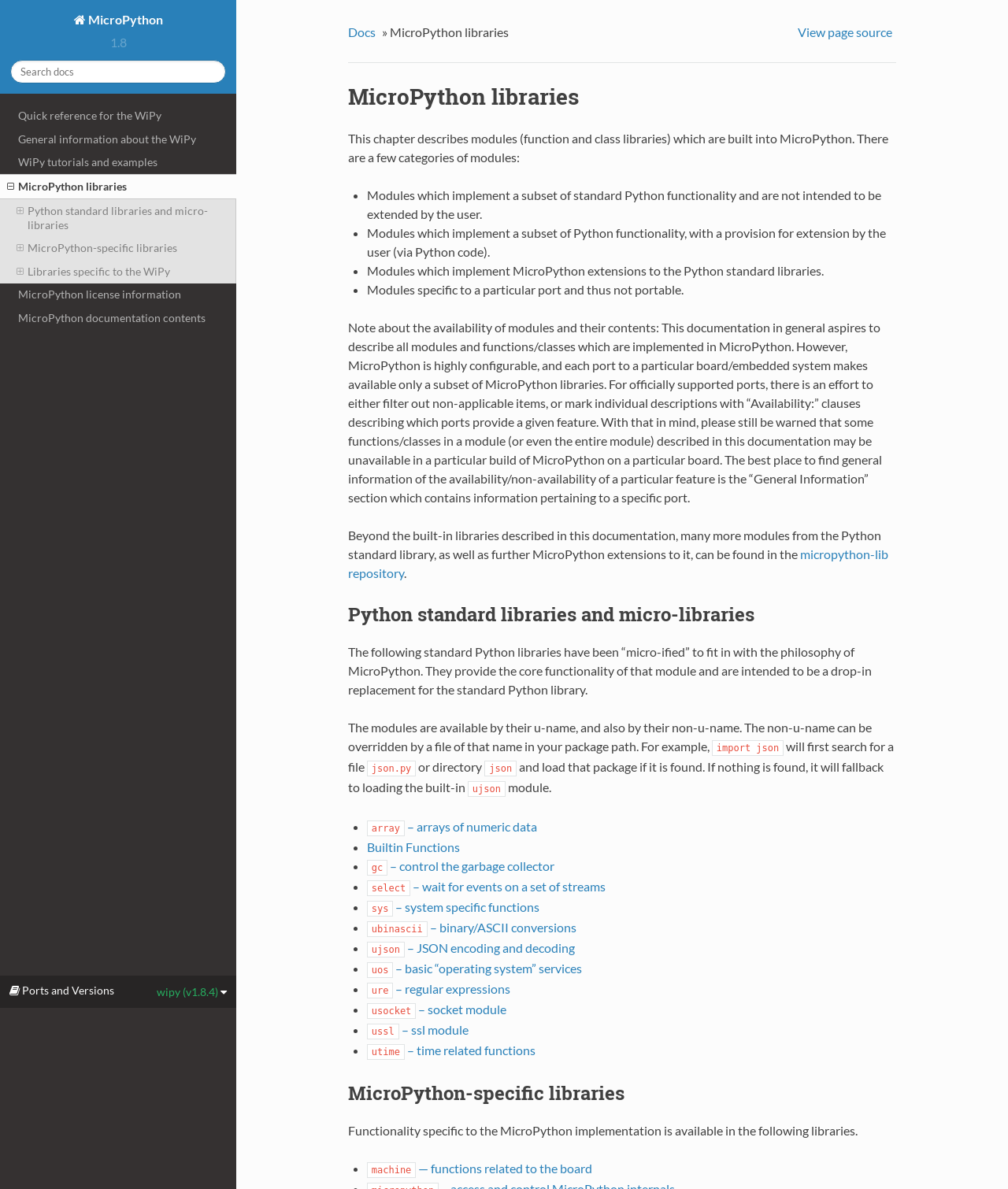What is the purpose of the 'uos' module?
Using the screenshot, give a one-word or short phrase answer.

Basic OS services